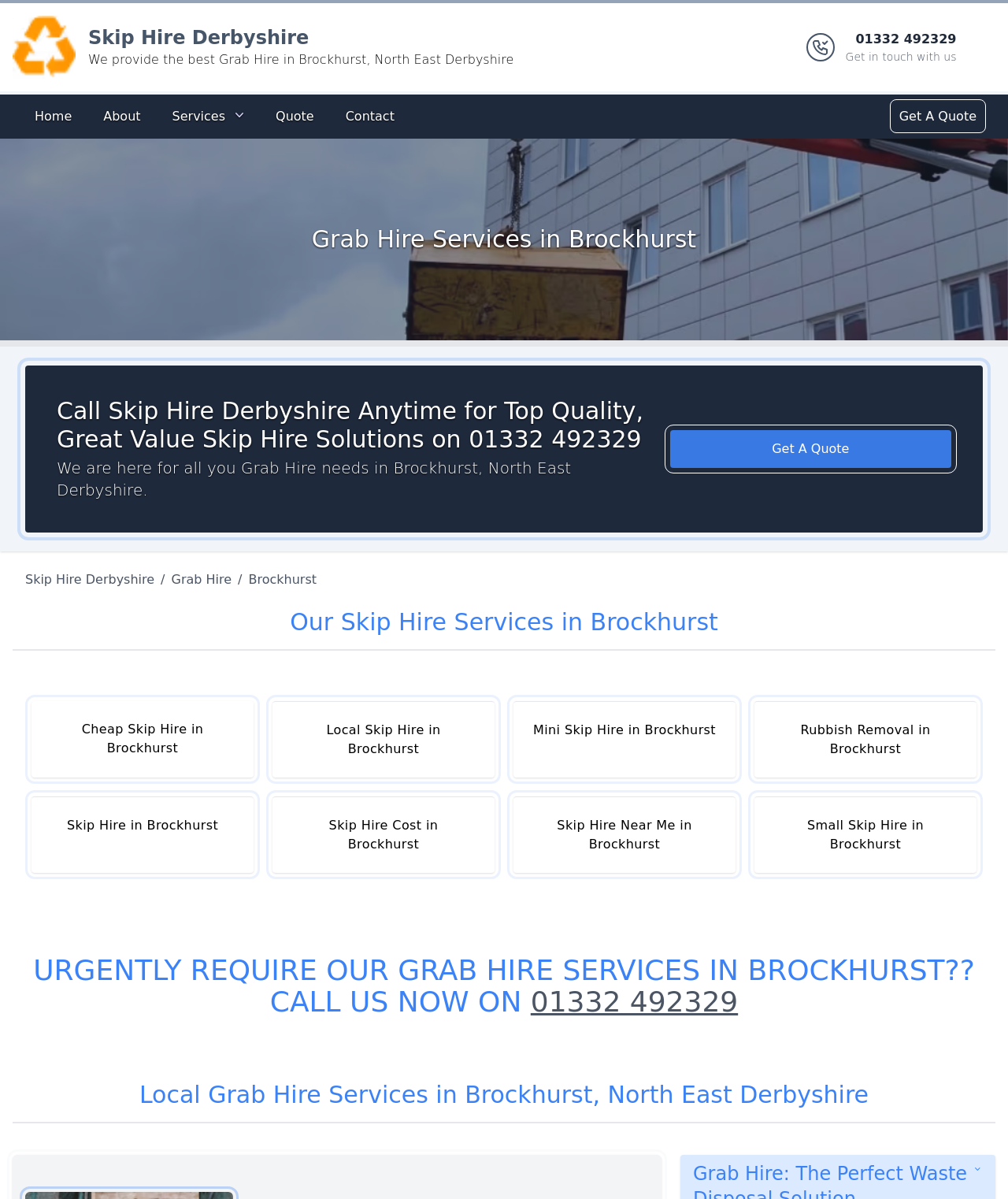Please find the bounding box coordinates of the element that you should click to achieve the following instruction: "Navigate to the Services page". The coordinates should be presented as four float numbers between 0 and 1: [left, top, right, bottom].

[0.161, 0.084, 0.252, 0.11]